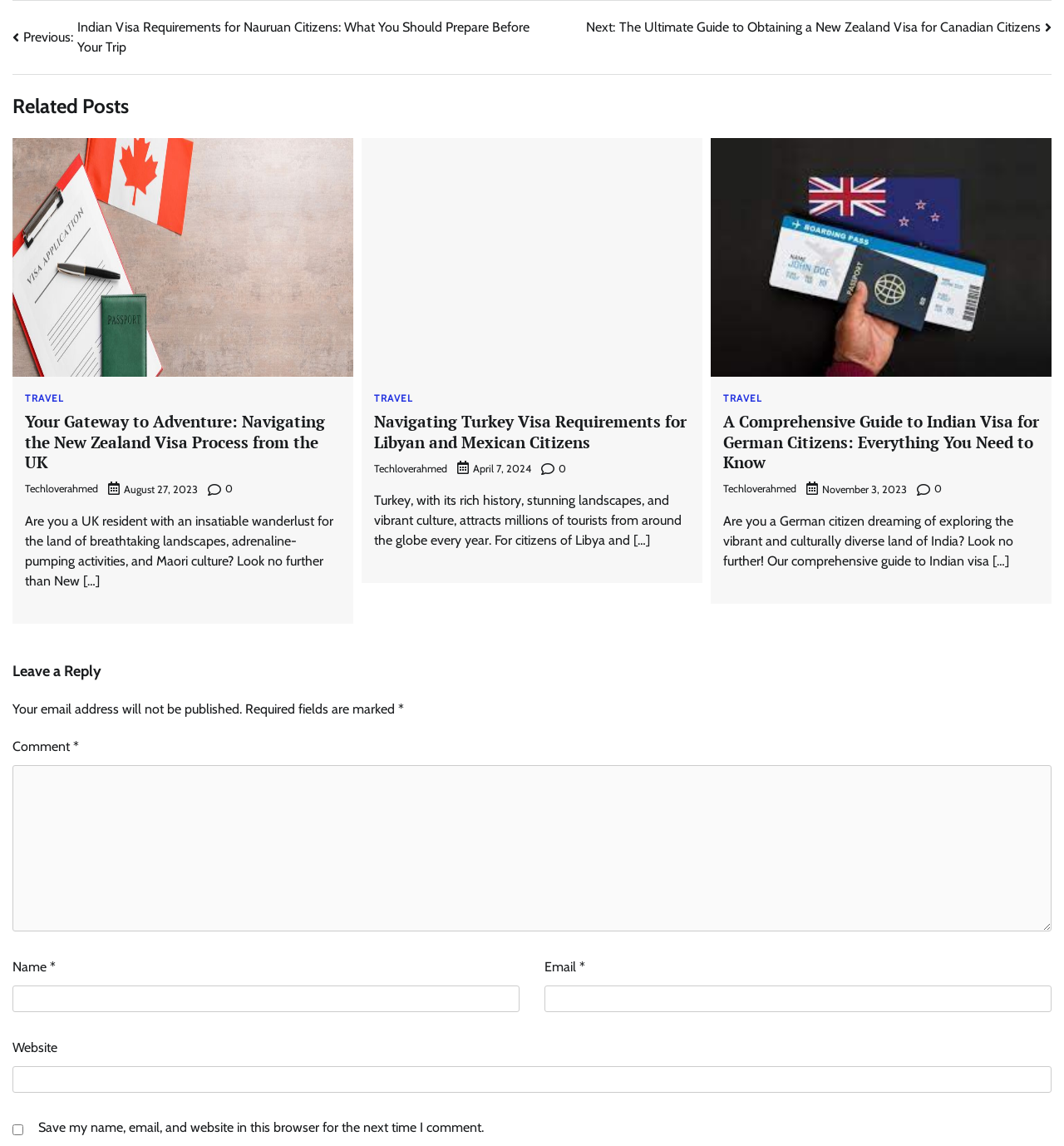Show the bounding box coordinates for the element that needs to be clicked to execute the following instruction: "Click on the 'Previous' link". Provide the coordinates in the form of four float numbers between 0 and 1, i.e., [left, top, right, bottom].

[0.012, 0.015, 0.5, 0.05]